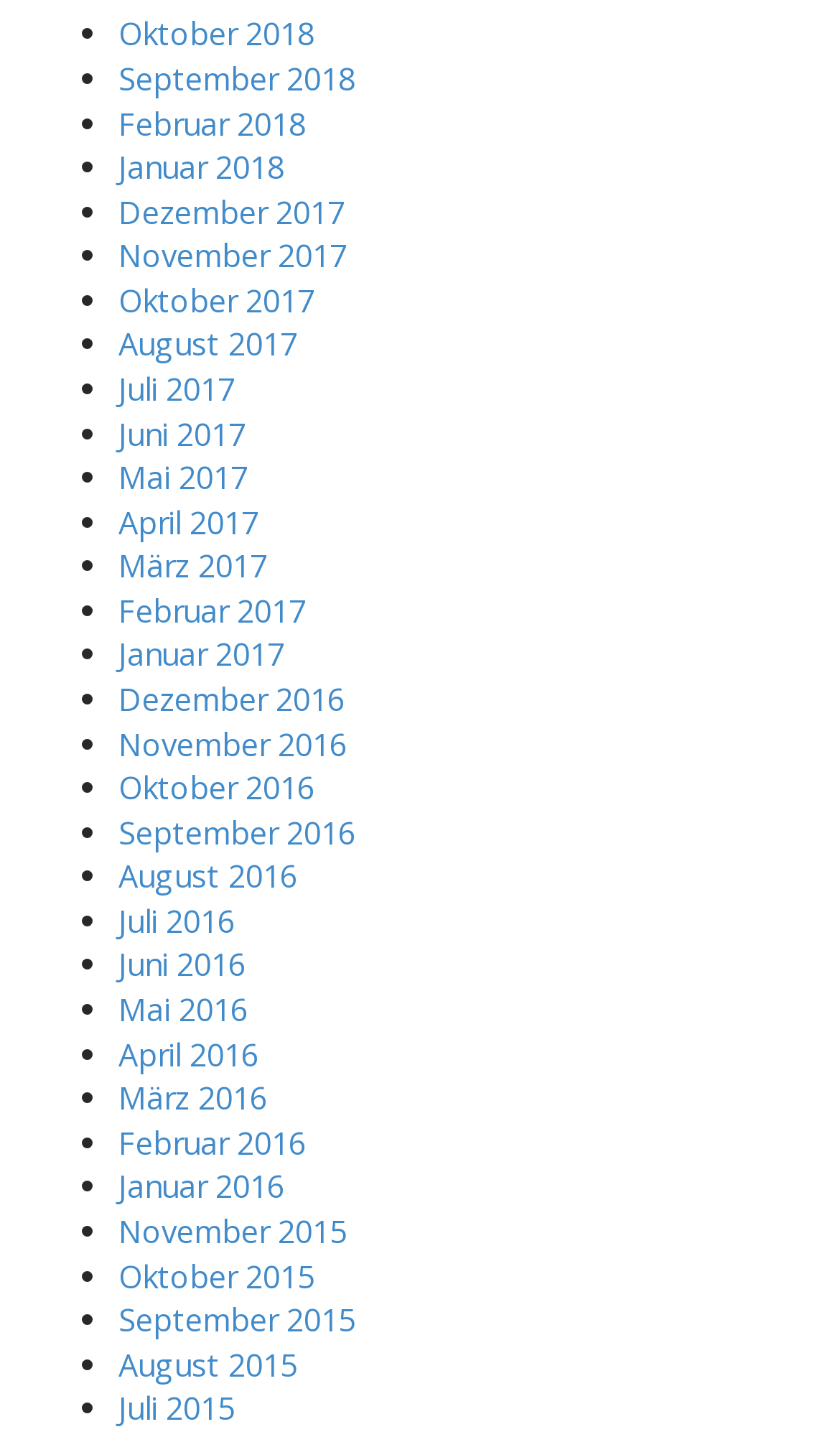Show the bounding box coordinates of the region that should be clicked to follow the instruction: "View Juli 2015."

[0.141, 0.966, 0.279, 0.994]